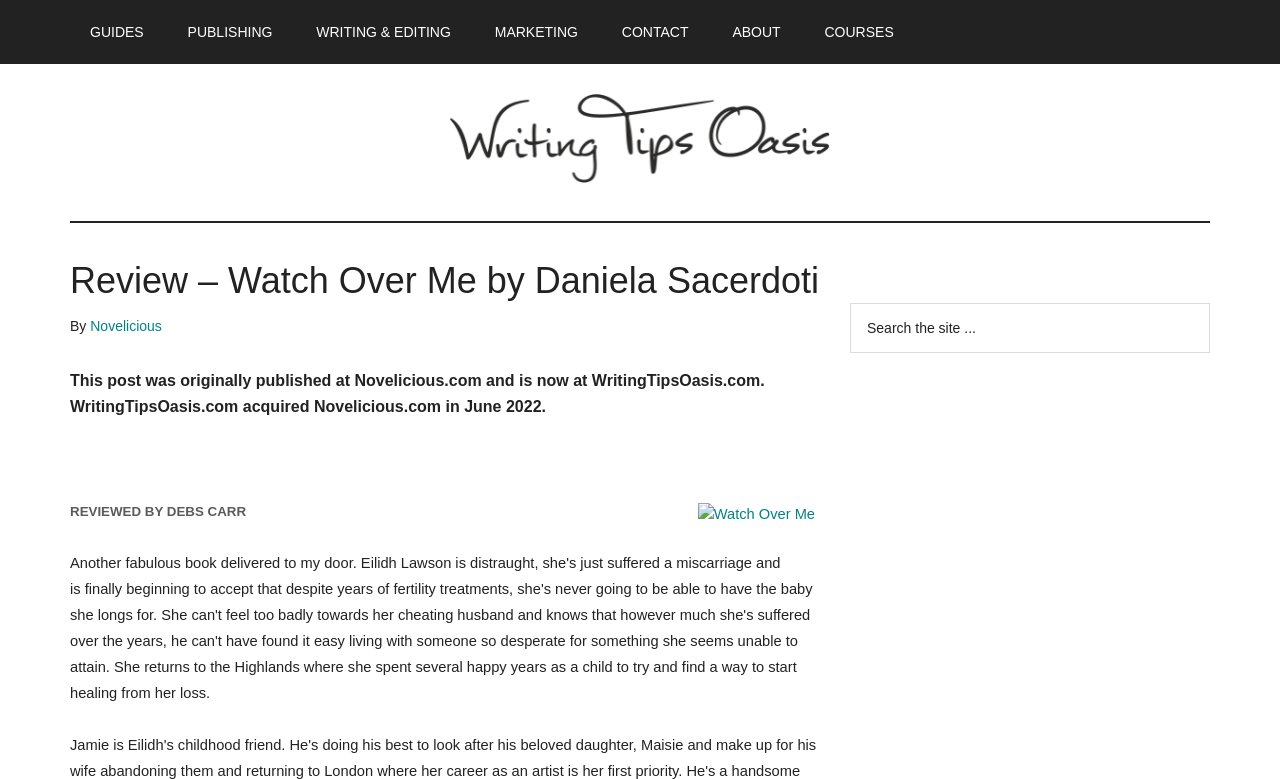Please provide the bounding box coordinates for the element that needs to be clicked to perform the following instruction: "Click on the 'CONTACT' link". The coordinates should be given as four float numbers between 0 and 1, i.e., [left, top, right, bottom].

[0.47, 0.0, 0.554, 0.082]